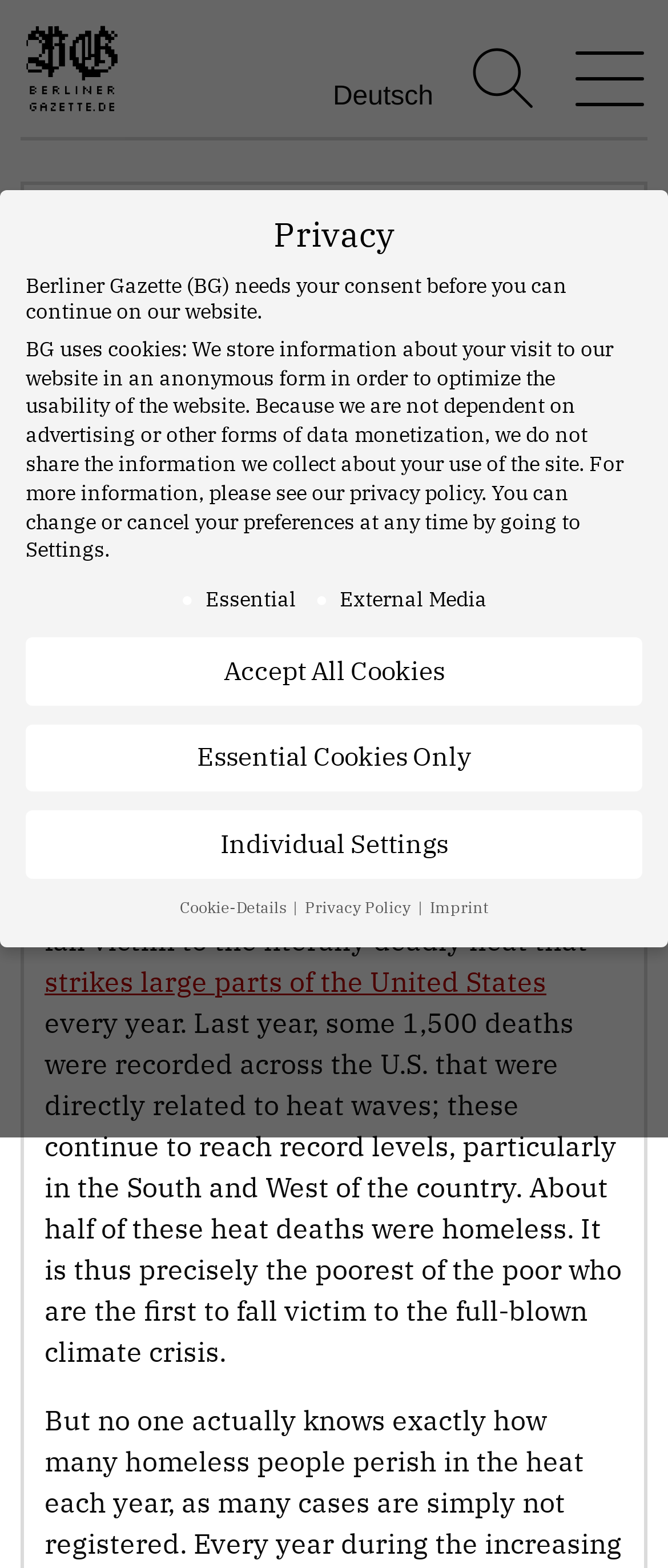Please find the bounding box coordinates in the format (top-left x, top-left y, bottom-right x, bottom-right y) for the given element description. Ensure the coordinates are floating point numbers between 0 and 1. Description: preferences

[0.364, 0.324, 0.531, 0.34]